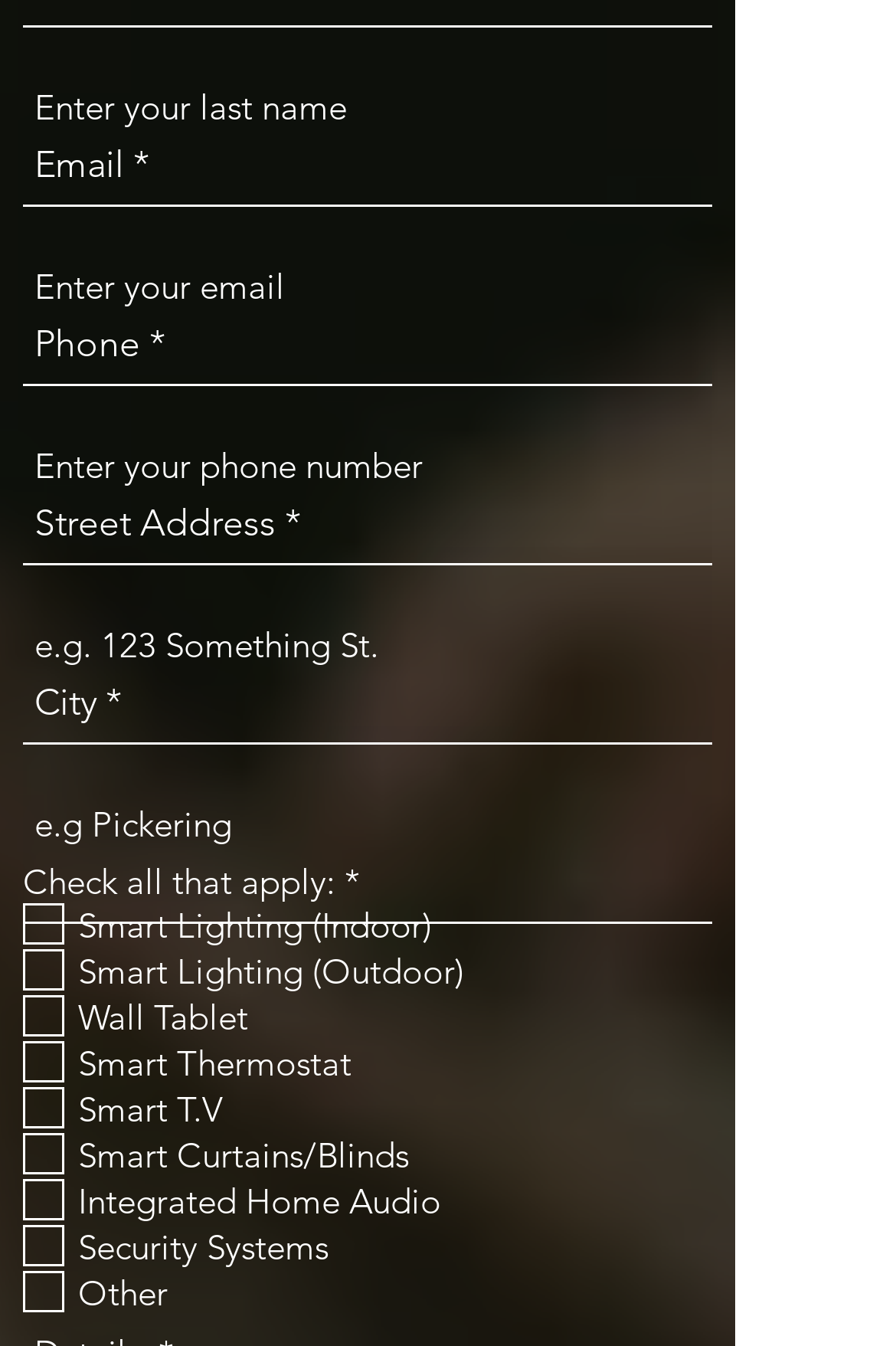Show me the bounding box coordinates of the clickable region to achieve the task as per the instruction: "Enter last name".

[0.026, 0.007, 0.795, 0.154]